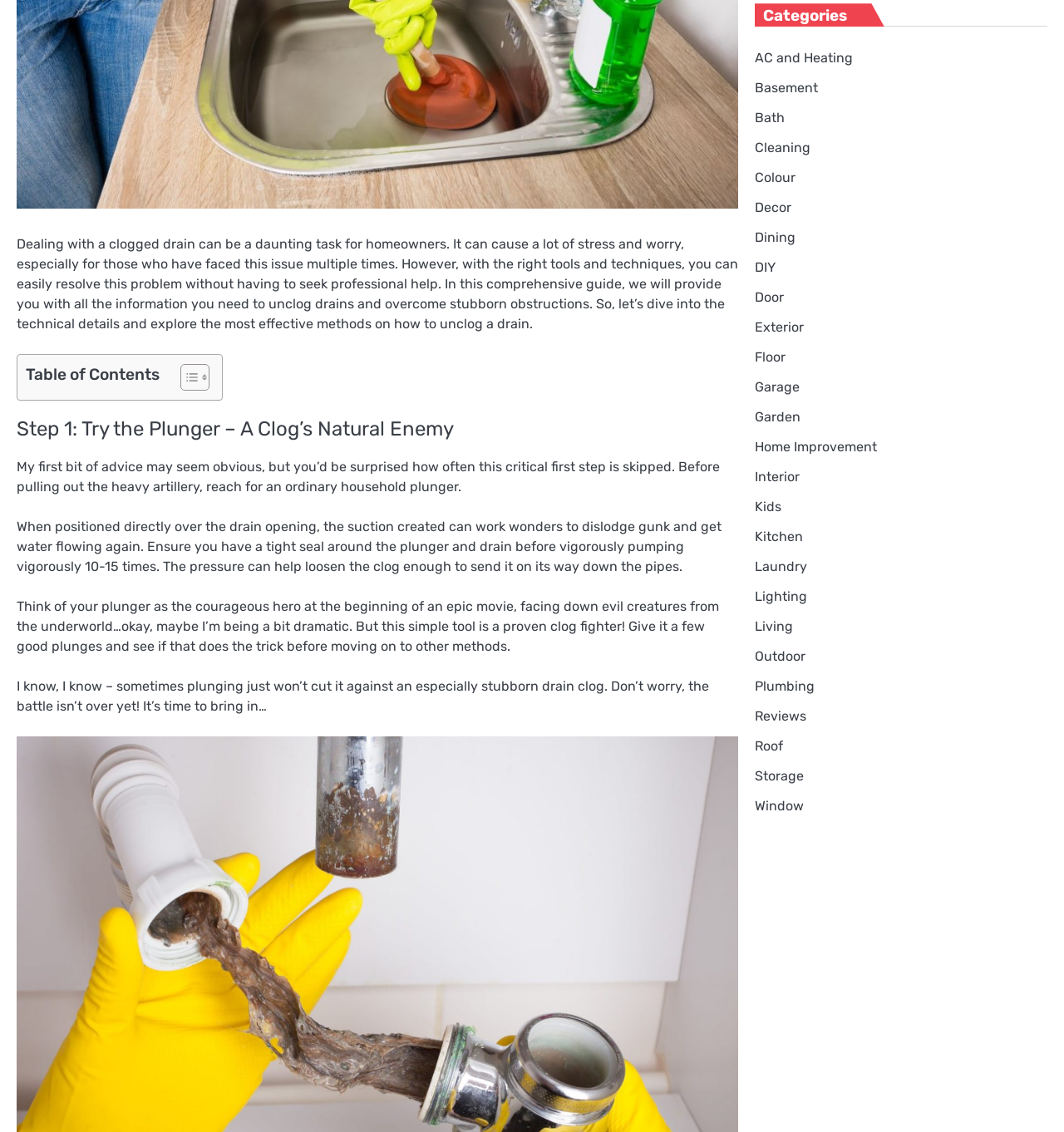Identify the bounding box coordinates for the UI element described by the following text: "AC and Heating". Provide the coordinates as four float numbers between 0 and 1, in the format [left, top, right, bottom].

[0.709, 0.044, 0.802, 0.058]